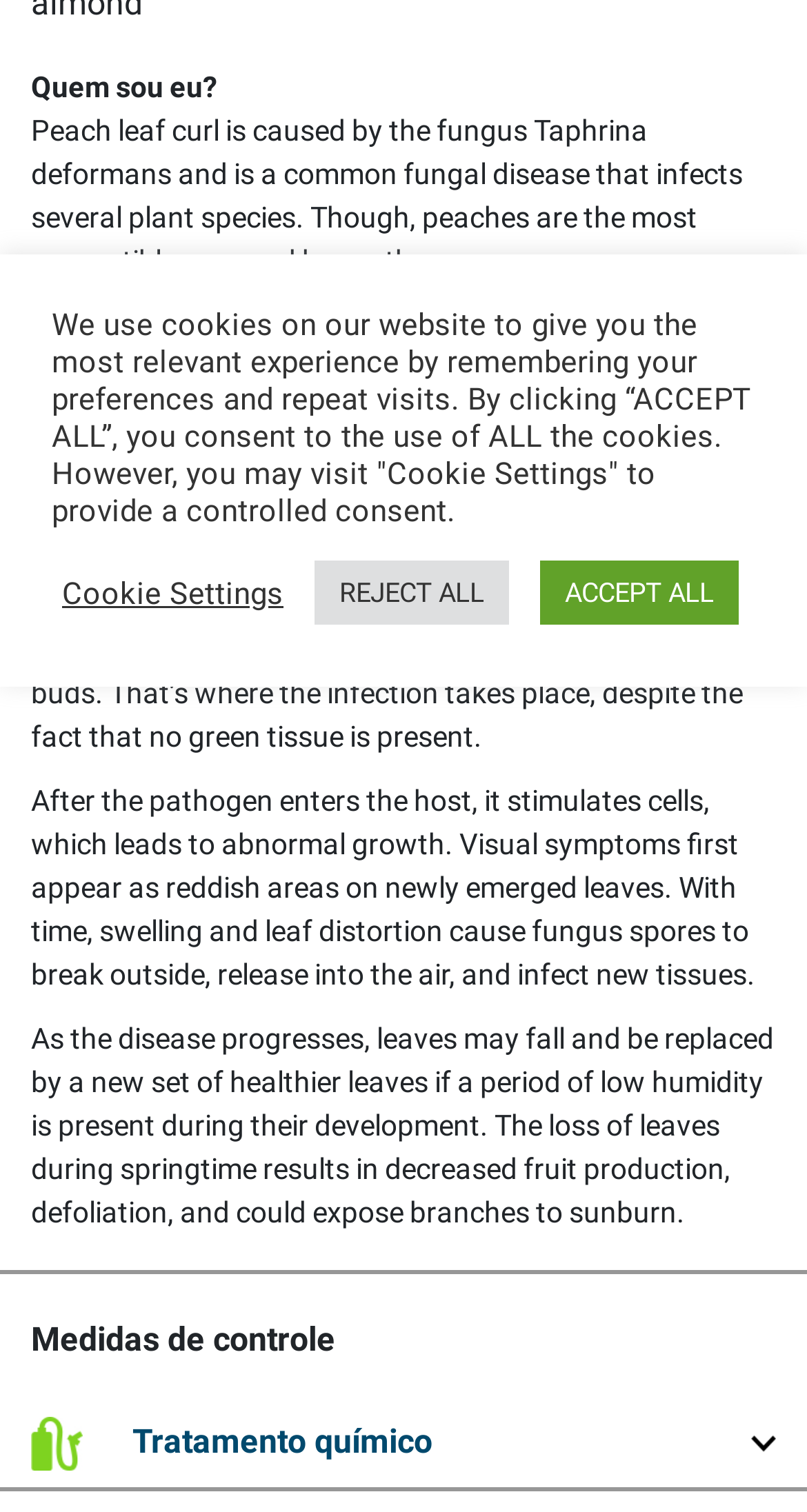Show the bounding box coordinates for the HTML element described as: "Cookie Settings".

[0.077, 0.38, 0.351, 0.404]